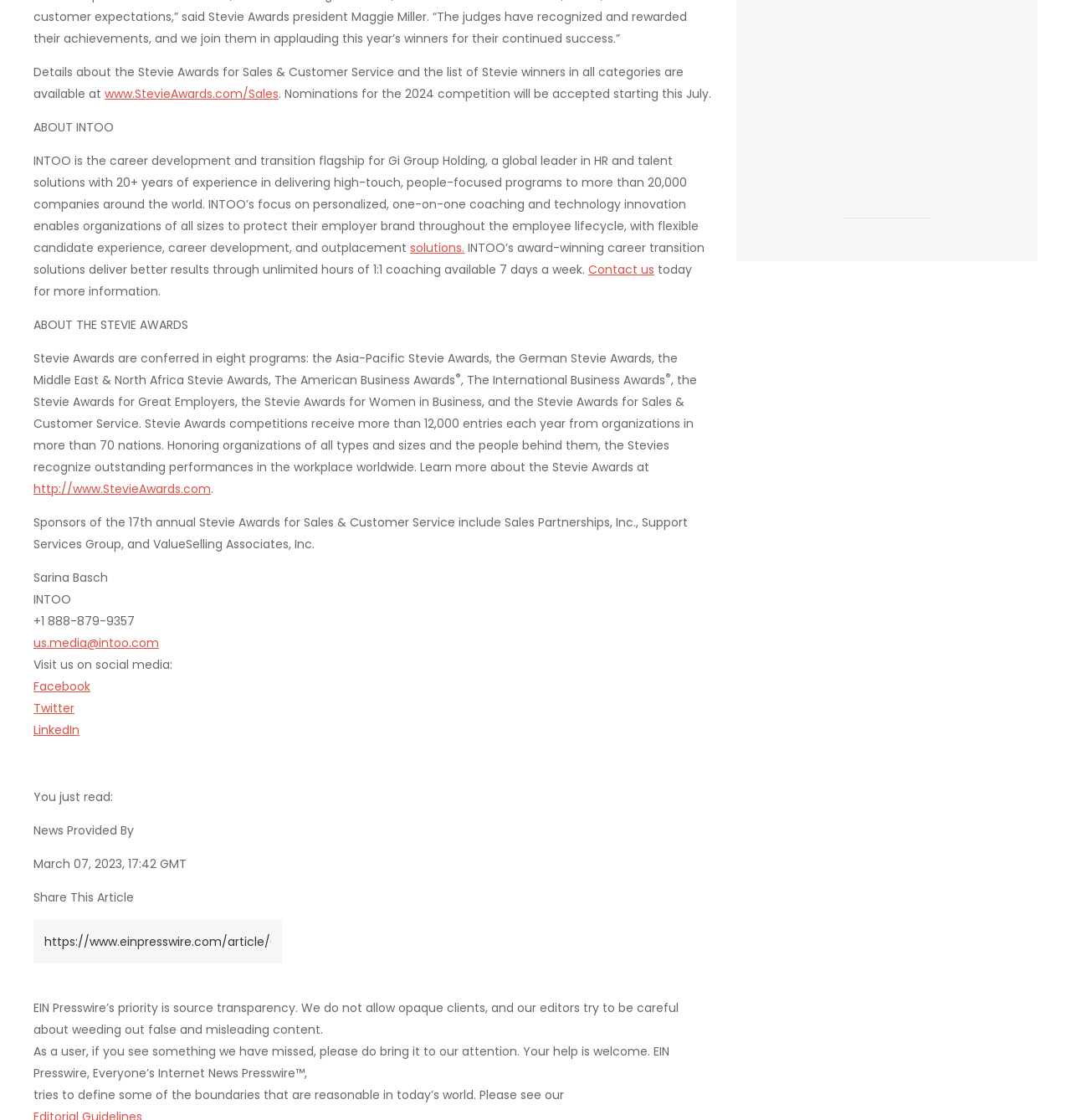Please identify the bounding box coordinates of the element I need to click to follow this instruction: "Visit the Stevie Awards website".

[0.031, 0.429, 0.197, 0.444]